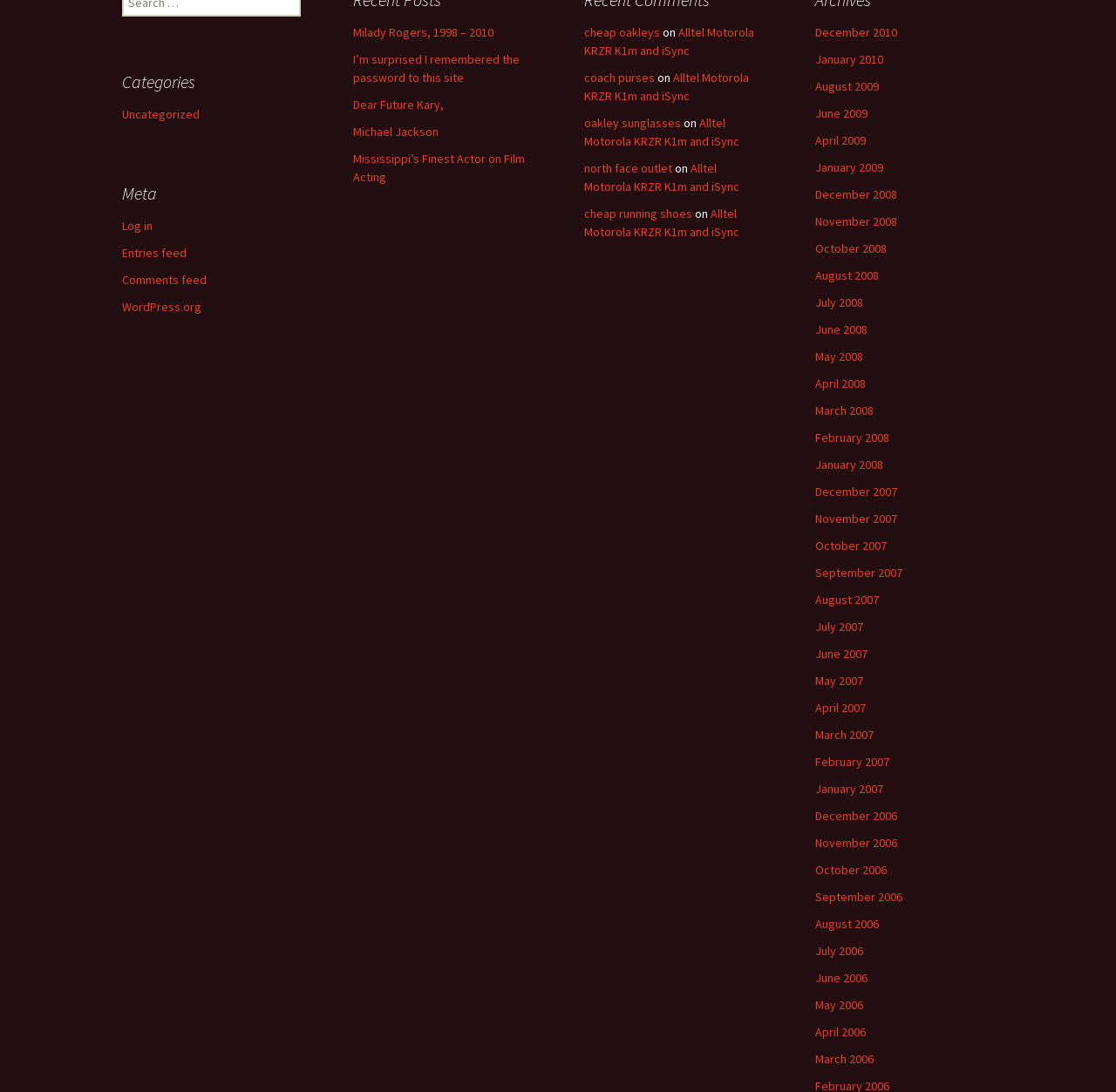Determine the bounding box coordinates of the region that needs to be clicked to achieve the task: "View the 'Categories' section".

[0.109, 0.065, 0.27, 0.085]